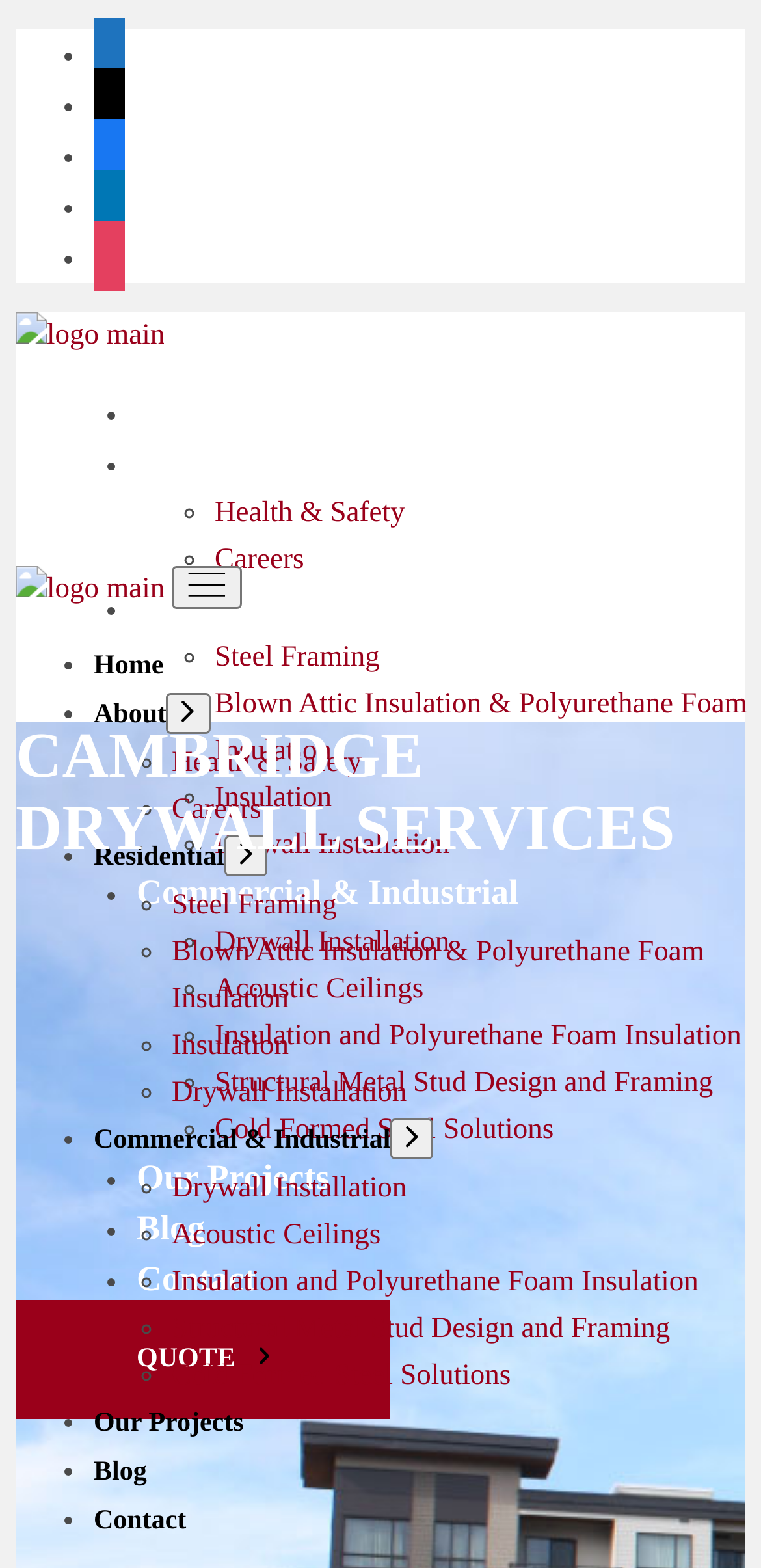Please identify the bounding box coordinates of the element I need to click to follow this instruction: "Read about Ravi Kumar".

None